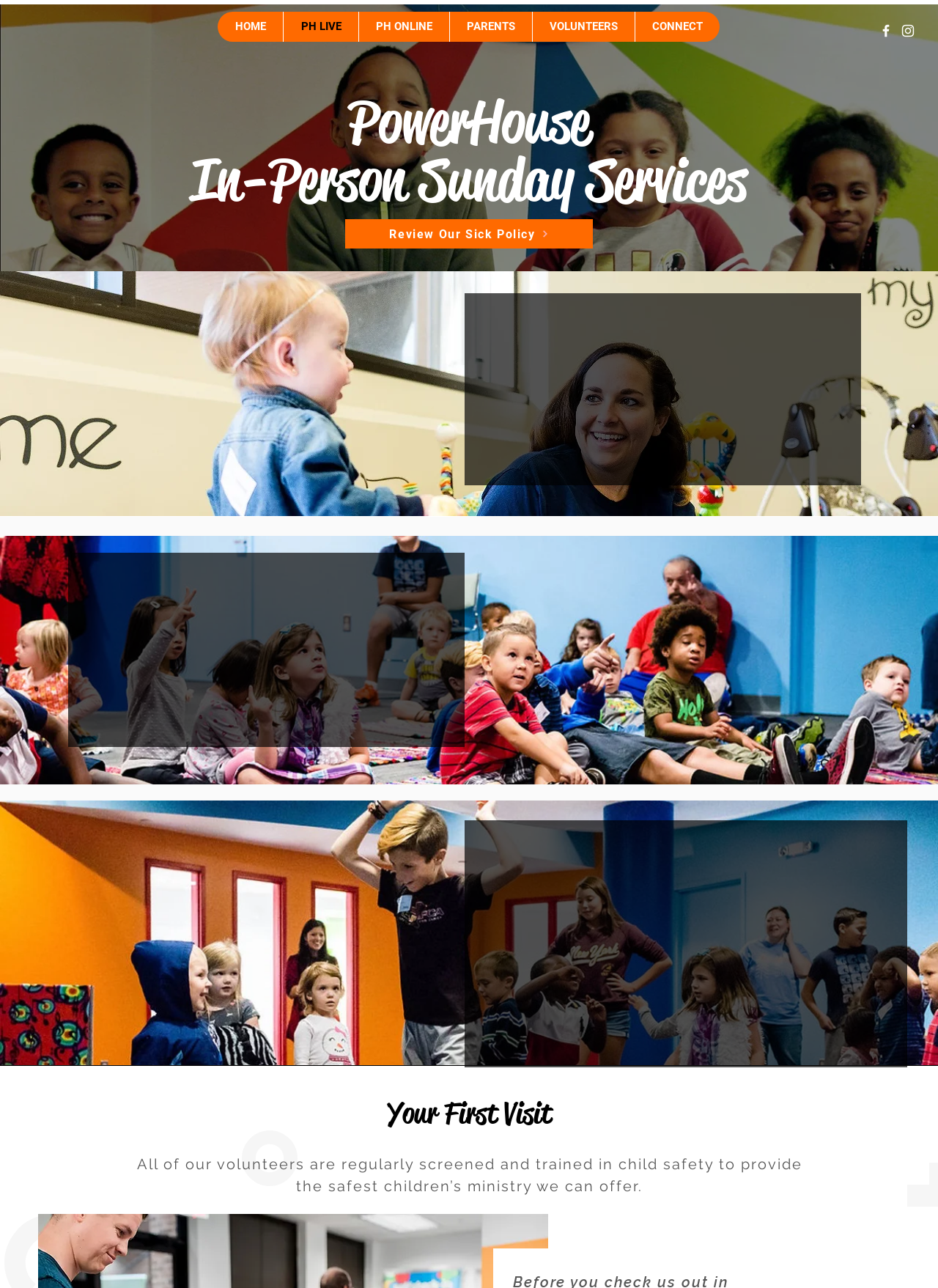Determine the bounding box coordinates of the clickable element to achieve the following action: 'Click the Instagram Icon'. Provide the coordinates as four float values between 0 and 1, formatted as [left, top, right, bottom].

[0.959, 0.018, 0.977, 0.03]